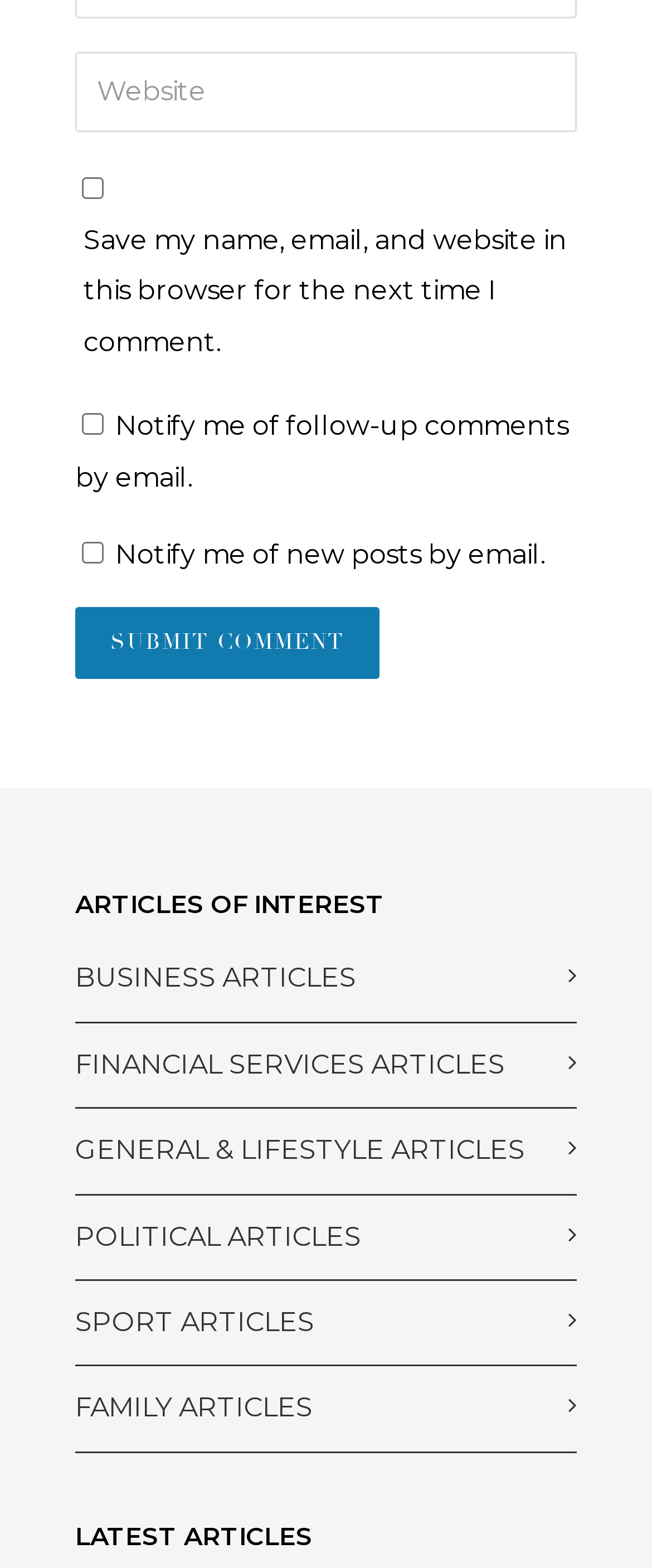Extract the bounding box coordinates for the UI element described as: "FAMILY ARTICLES".

[0.115, 0.882, 0.859, 0.915]